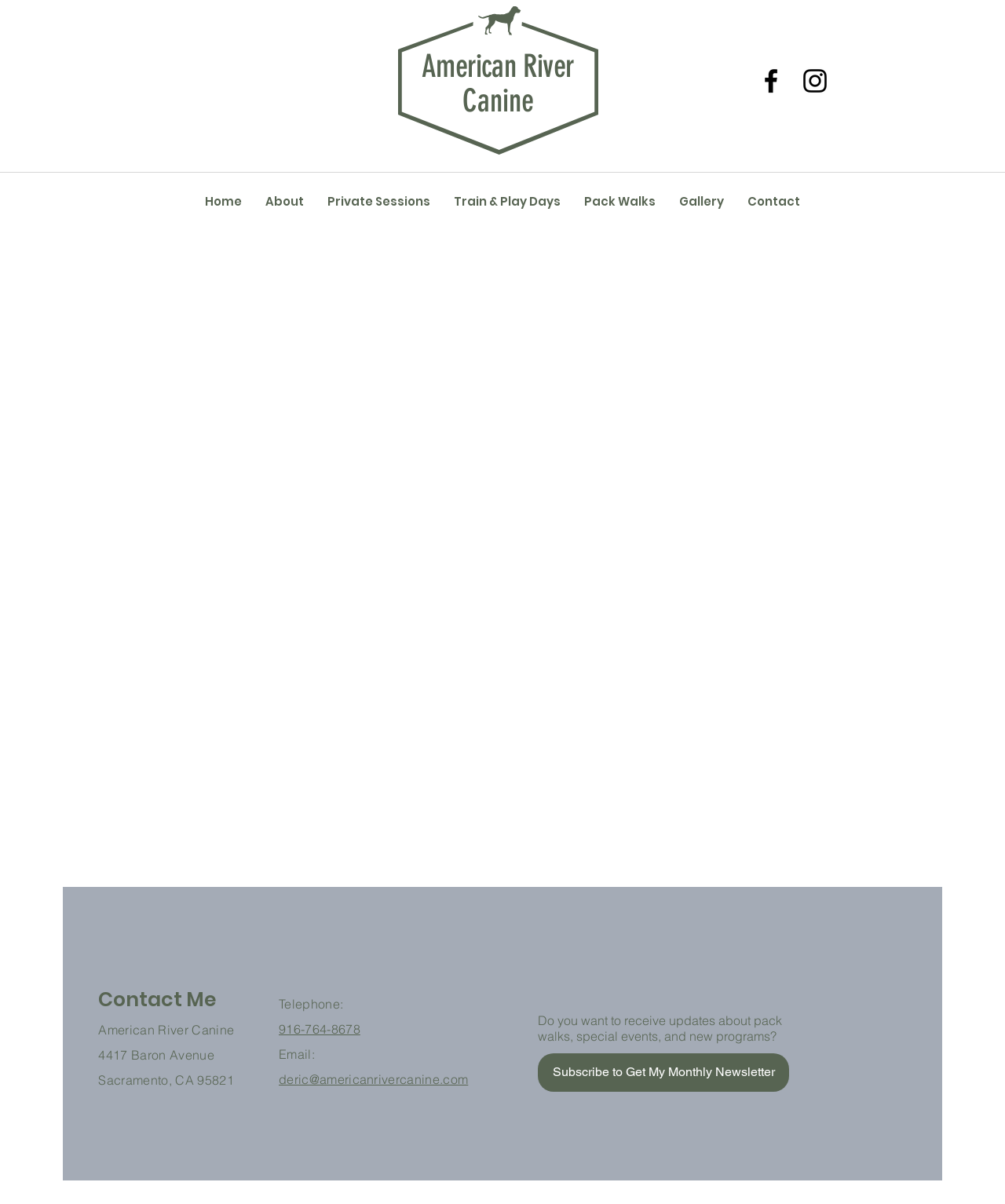Please identify the bounding box coordinates of the area that needs to be clicked to fulfill the following instruction: "Click on the SYSTEV link."

None